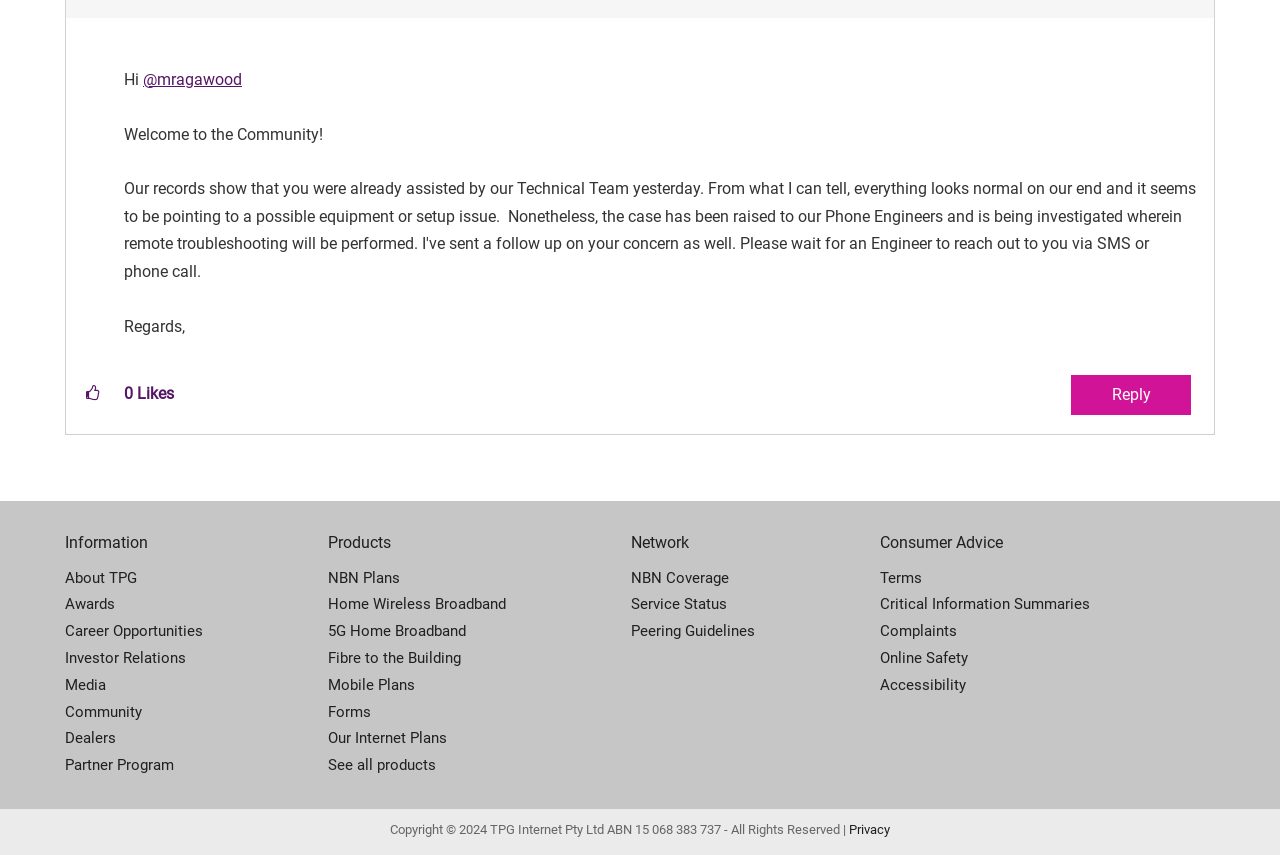Identify the bounding box coordinates of the clickable region required to complete the instruction: "Click to give kudos to this post". The coordinates should be given as four float numbers within the range of 0 and 1, i.e., [left, top, right, bottom].

[0.058, 0.439, 0.088, 0.482]